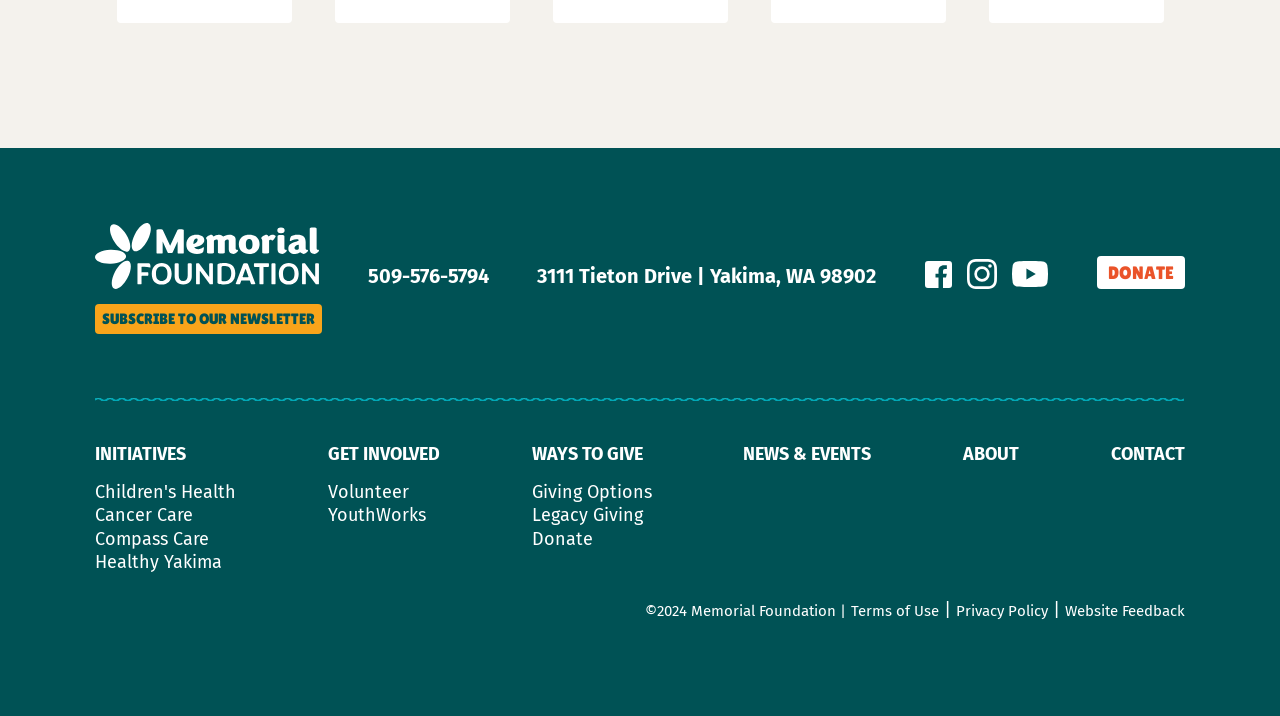Locate the bounding box coordinates of the item that should be clicked to fulfill the instruction: "Call 509-576-5794".

[0.287, 0.369, 0.382, 0.402]